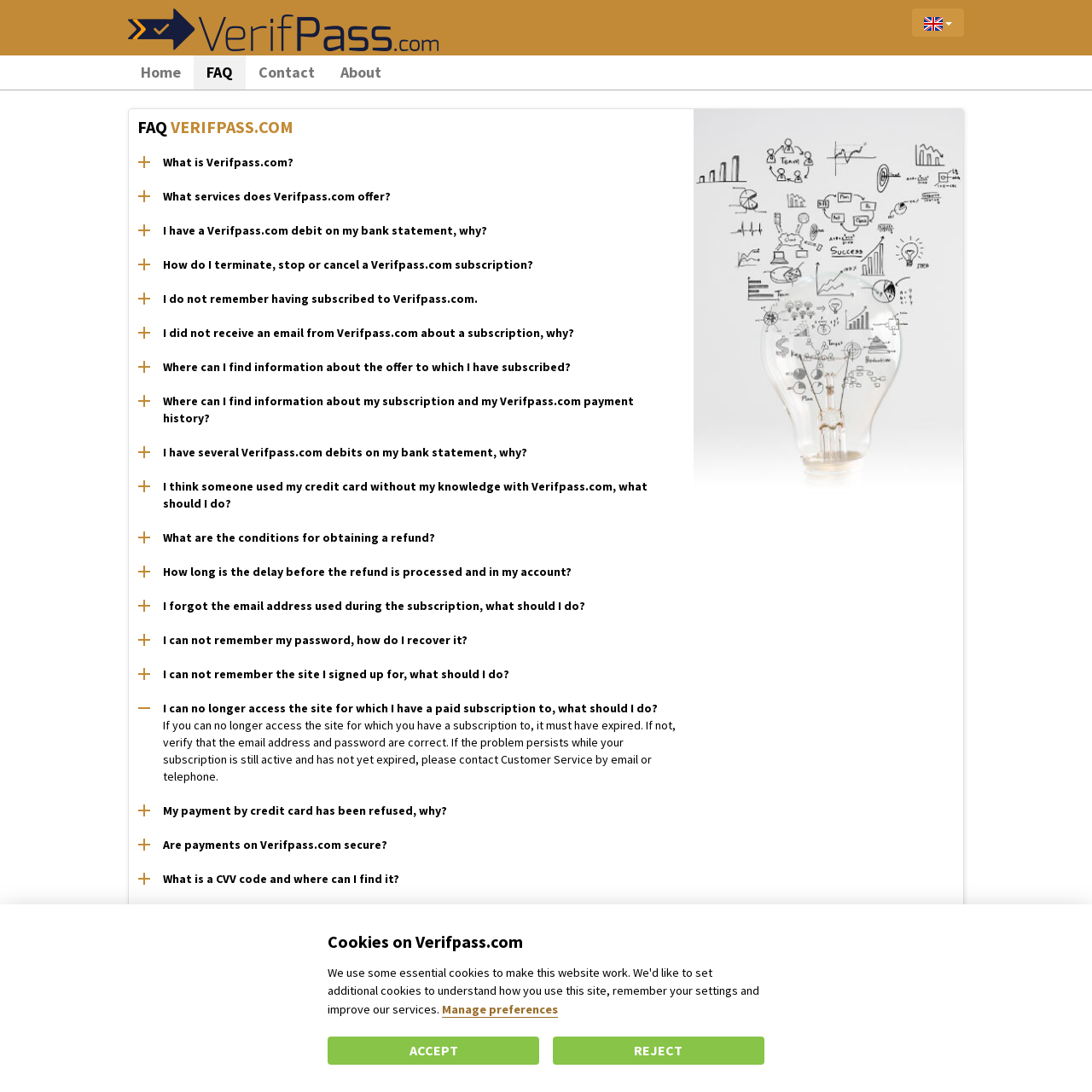Highlight the bounding box coordinates of the element that should be clicked to carry out the following instruction: "Click the link to contact Customer Service". The coordinates must be given as four float numbers ranging from 0 to 1, i.e., [left, top, right, bottom].

[0.301, 0.876, 0.445, 0.89]